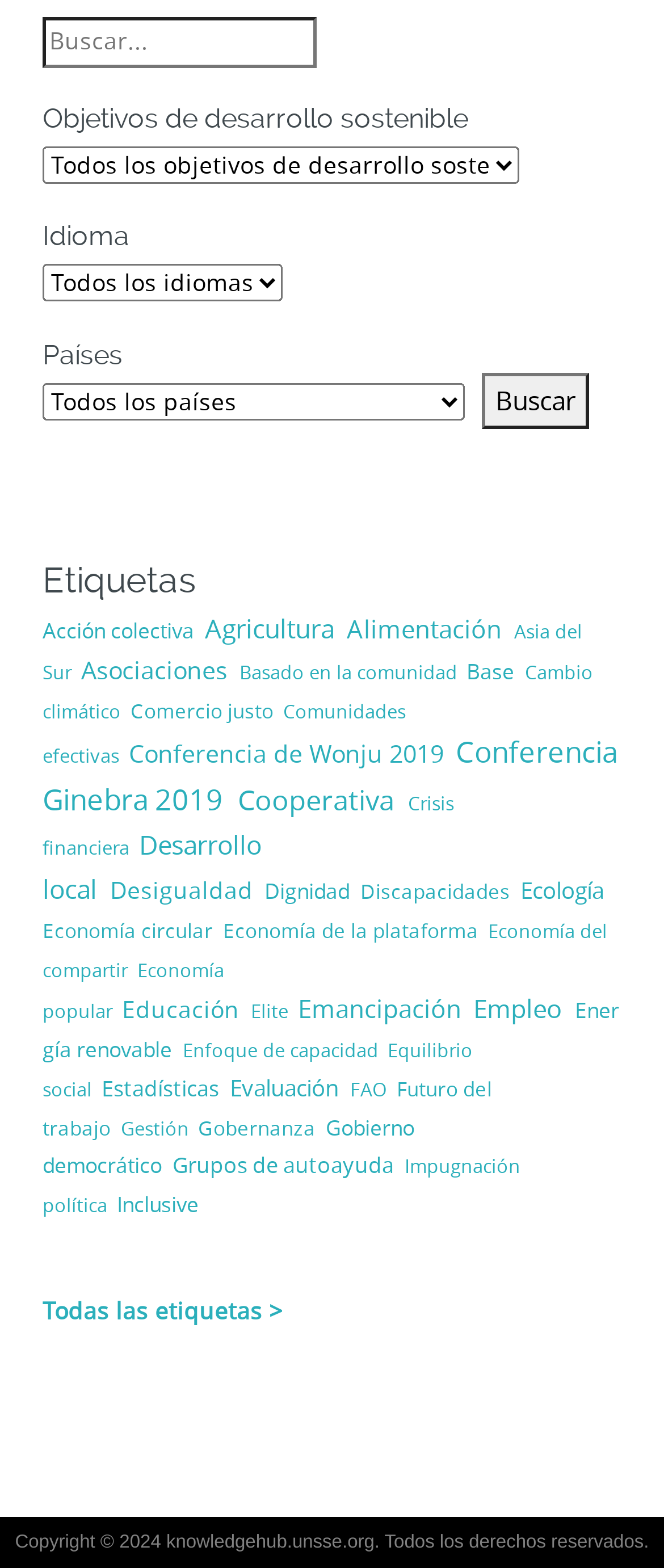Kindly determine the bounding box coordinates of the area that needs to be clicked to fulfill this instruction: "Click on 'Acción colectiva'".

[0.064, 0.393, 0.308, 0.411]